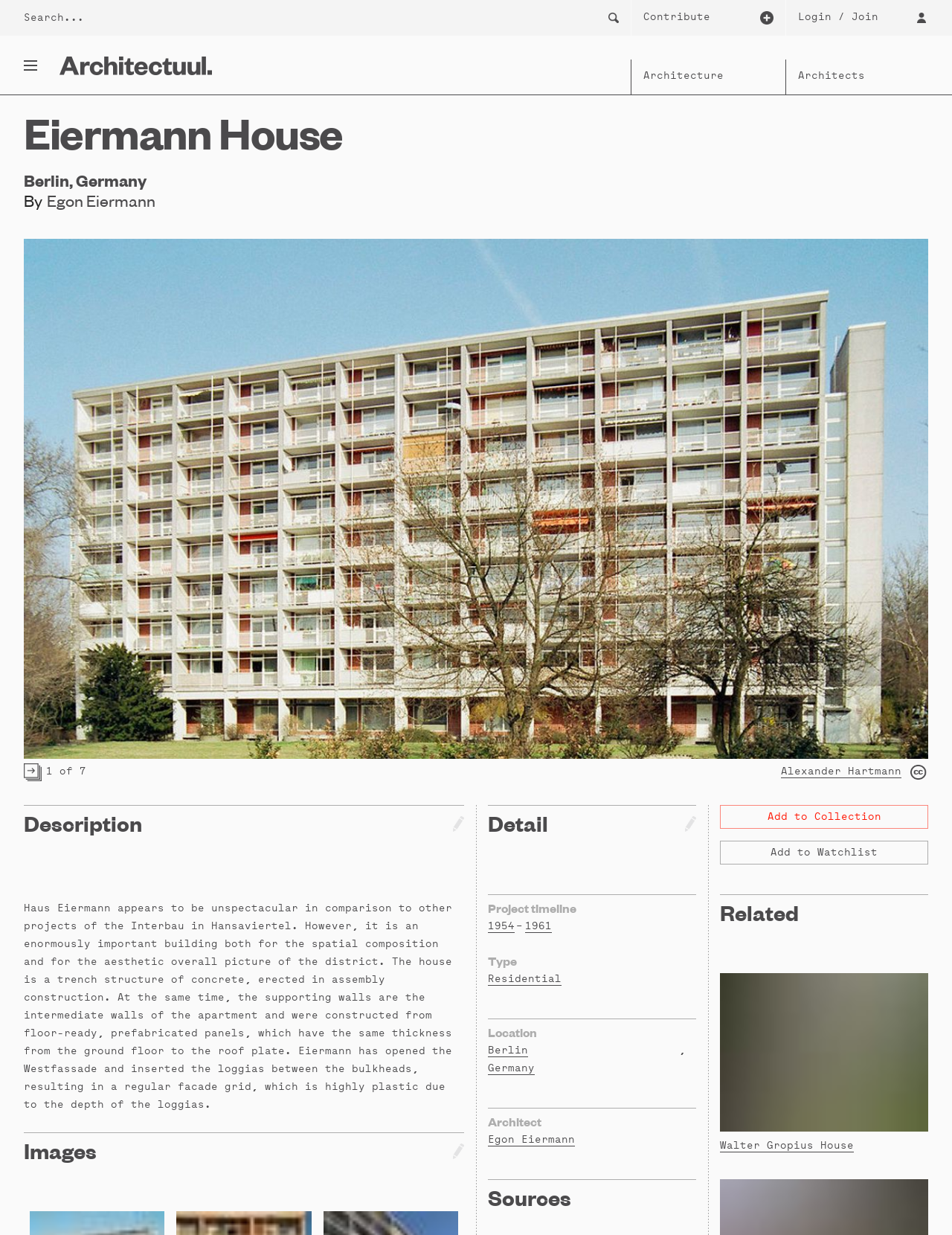Provide an in-depth caption for the contents of the webpage.

The webpage is about the Eiermann House, an architectural project. At the top, there is a search bar with a textbox and a button, accompanied by a "Contribute" link and a "Details" section with a "Login / Join" dropdown menu. 

Below the search bar, there is a navigation menu with links to "Architecture", "Architects", and the website's logo, "Architectuul". 

The main content of the webpage is dedicated to the Eiermann House, with a heading and a subheading indicating the location, "Berlin, Germany". There is a brief description of the architect, Egon Eiermann, and two images of the house. 

Underneath the images, there are links to navigate through a gallery of 7 images. The webpage also features a lengthy article about the Eiermann House, describing its architecture and significance. The article is divided into sections with links to other related projects, such as the Walter Gropius House. 

At the bottom of the webpage, there are links to "Add to Collection" and "Add to Watchlist", as well as a copyright notice.